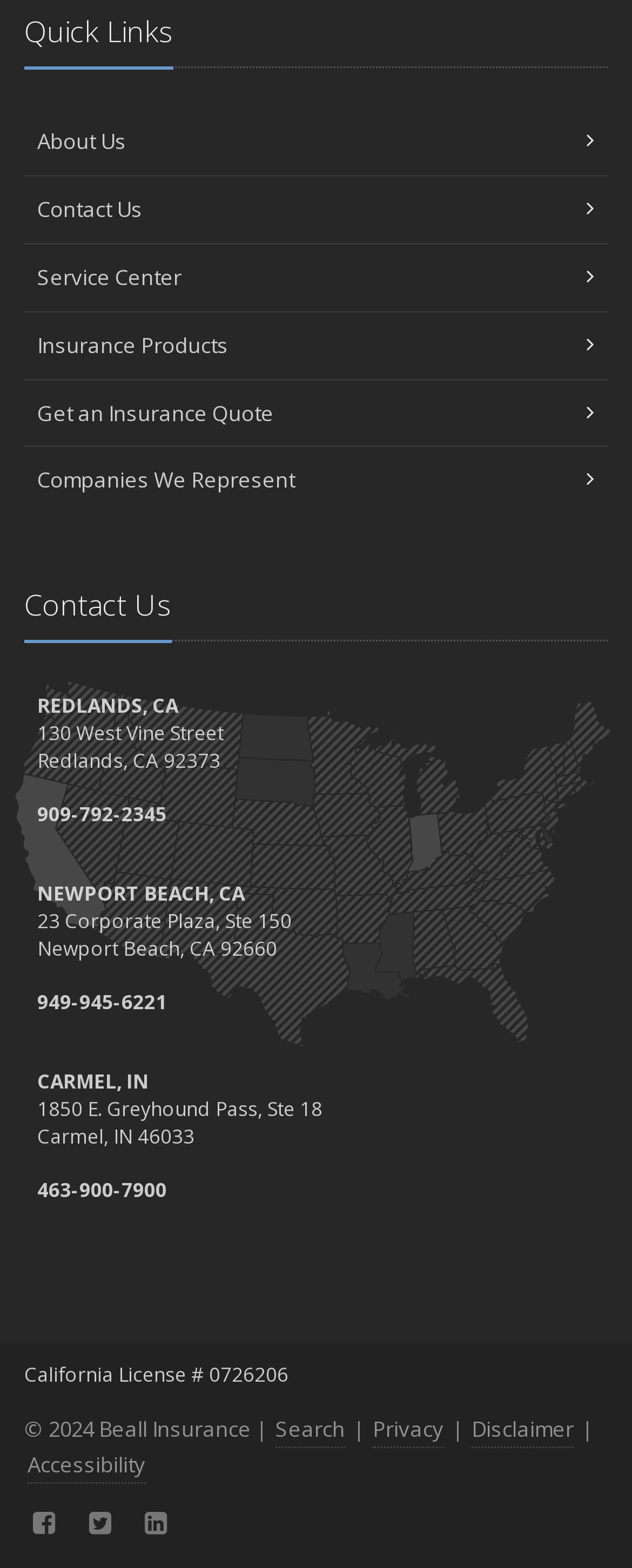Determine the bounding box coordinates of the section I need to click to execute the following instruction: "Get an Insurance Quote". Provide the coordinates as four float numbers between 0 and 1, i.e., [left, top, right, bottom].

[0.038, 0.241, 0.962, 0.285]